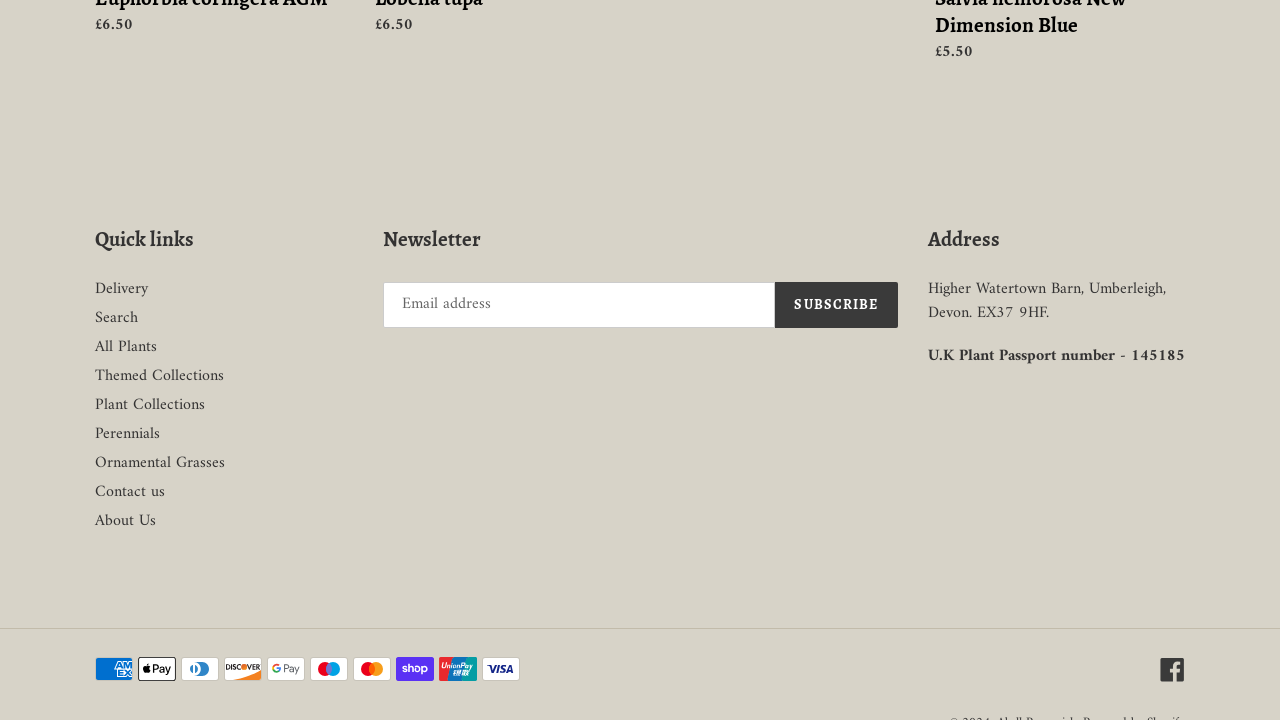Locate the bounding box of the user interface element based on this description: "Facebook".

[0.906, 0.912, 0.926, 0.947]